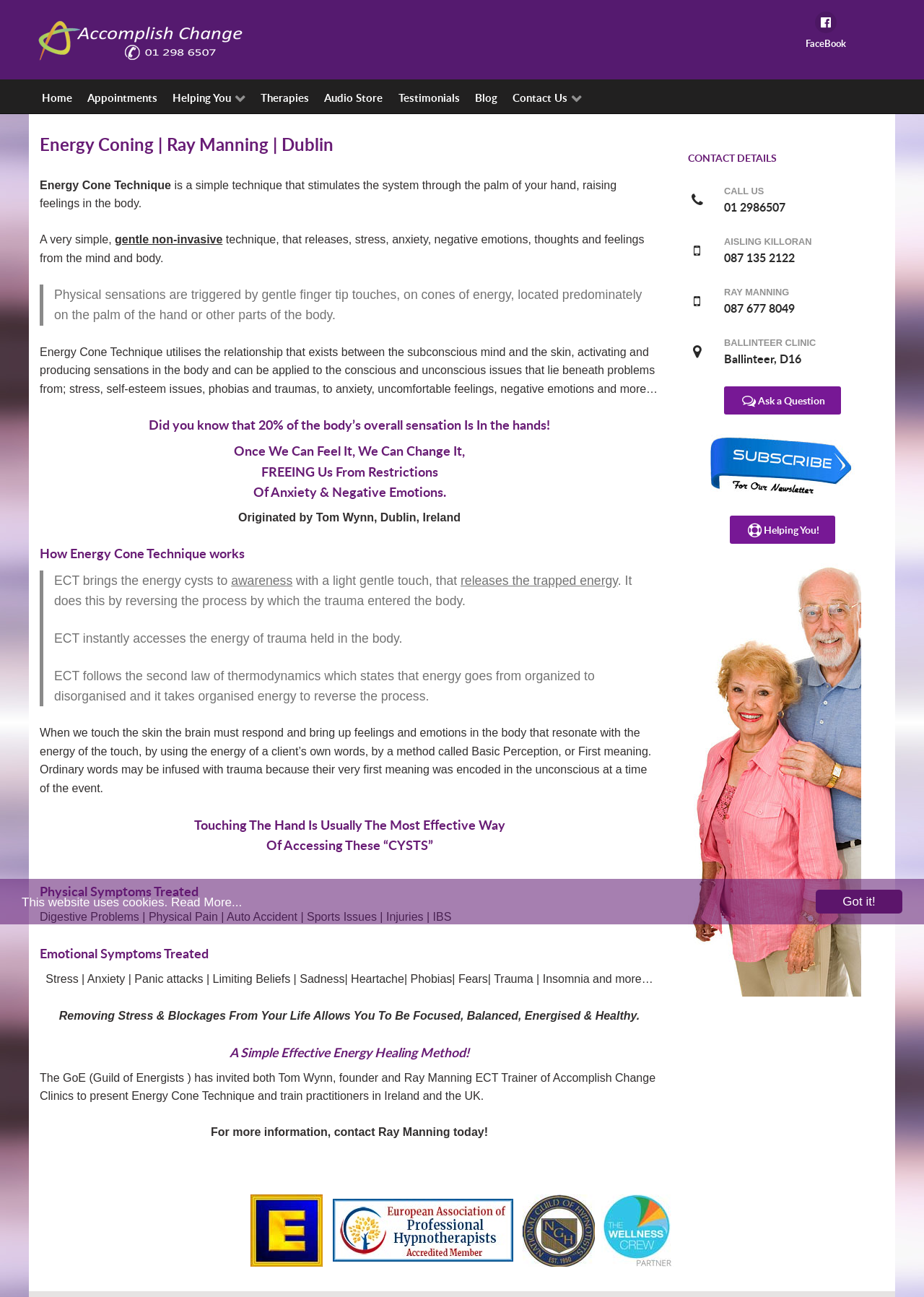What is the phone number of Ray Manning?
Based on the screenshot, answer the question with a single word or phrase.

087 677 8049